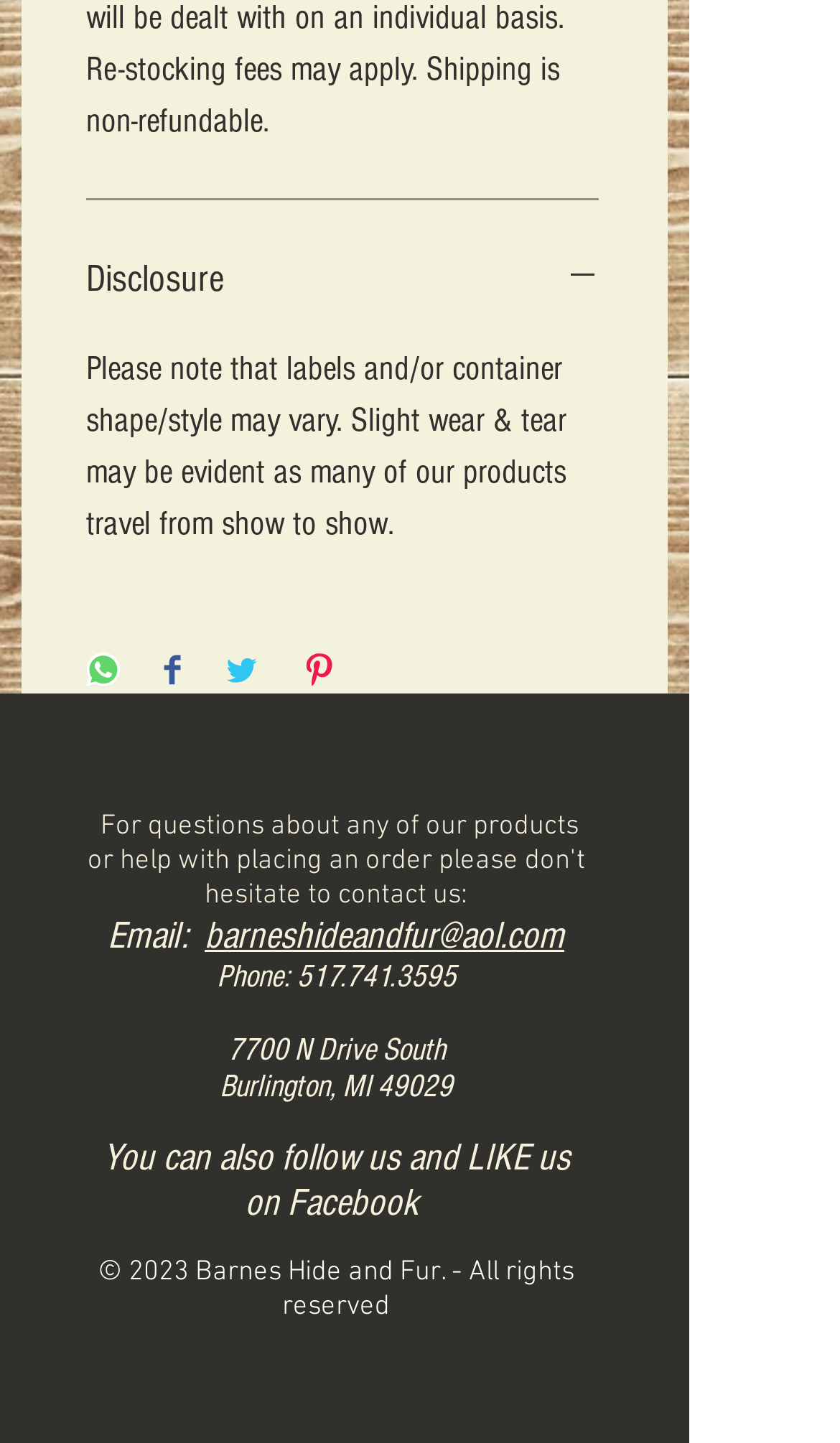What is the company's address?
Respond with a short answer, either a single word or a phrase, based on the image.

7700 N Drive South, Burlington, MI 49029